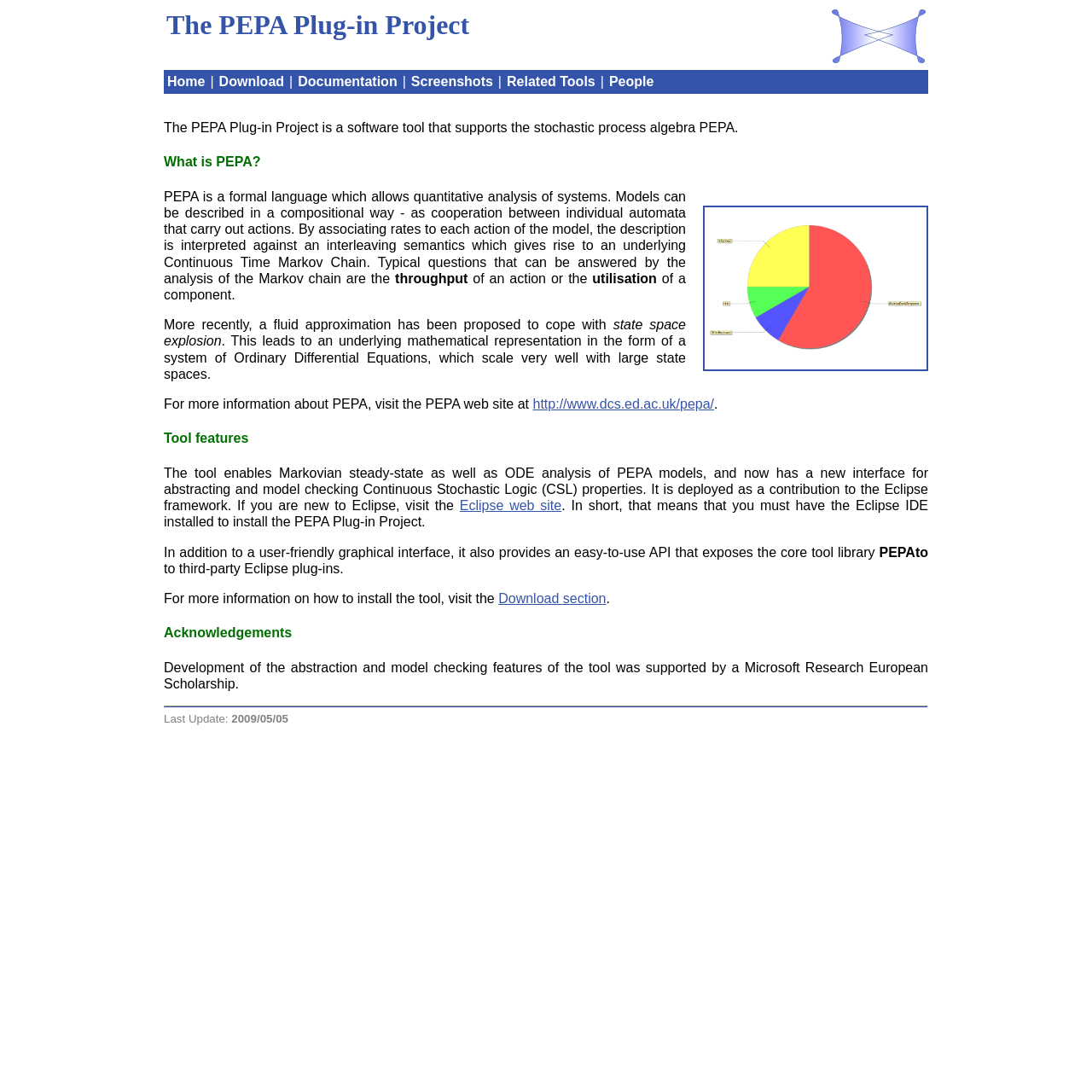Explain the webpage's design and content in an elaborate manner.

The webpage is about the PEPA Plug-in Project, a software tool that supports the stochastic process algebra PEPA. At the top, there is a heading with the project's name, accompanied by an image on the right side. Below this, there is a navigation menu with links to different sections, including Home, Download, Documentation, Screenshots, Related Tools, and People.

Following the navigation menu, there is a brief description of the PEPA Plug-in Project, stating that it is a software tool that supports the stochastic process algebra PEPA. Next, there is a heading "What is PEPA?" followed by a detailed explanation of PEPA, a formal language that allows quantitative analysis of systems. This section includes an image on the right side.

The webpage then describes the features of the tool, including Markovian steady-state and ODE analysis of PEPA models, as well as a new interface for abstracting and model checking Continuous Stochastic Logic (CSL) properties. It also mentions that the tool is deployed as a contribution to the Eclipse framework.

Further down, there are sections on acknowledgements, mentioning that the development of the abstraction and model checking features of the tool was supported by a Microsoft Research European Scholarship. Finally, there is a separator line, followed by a "Last Update" section with the date 2009/05/05.